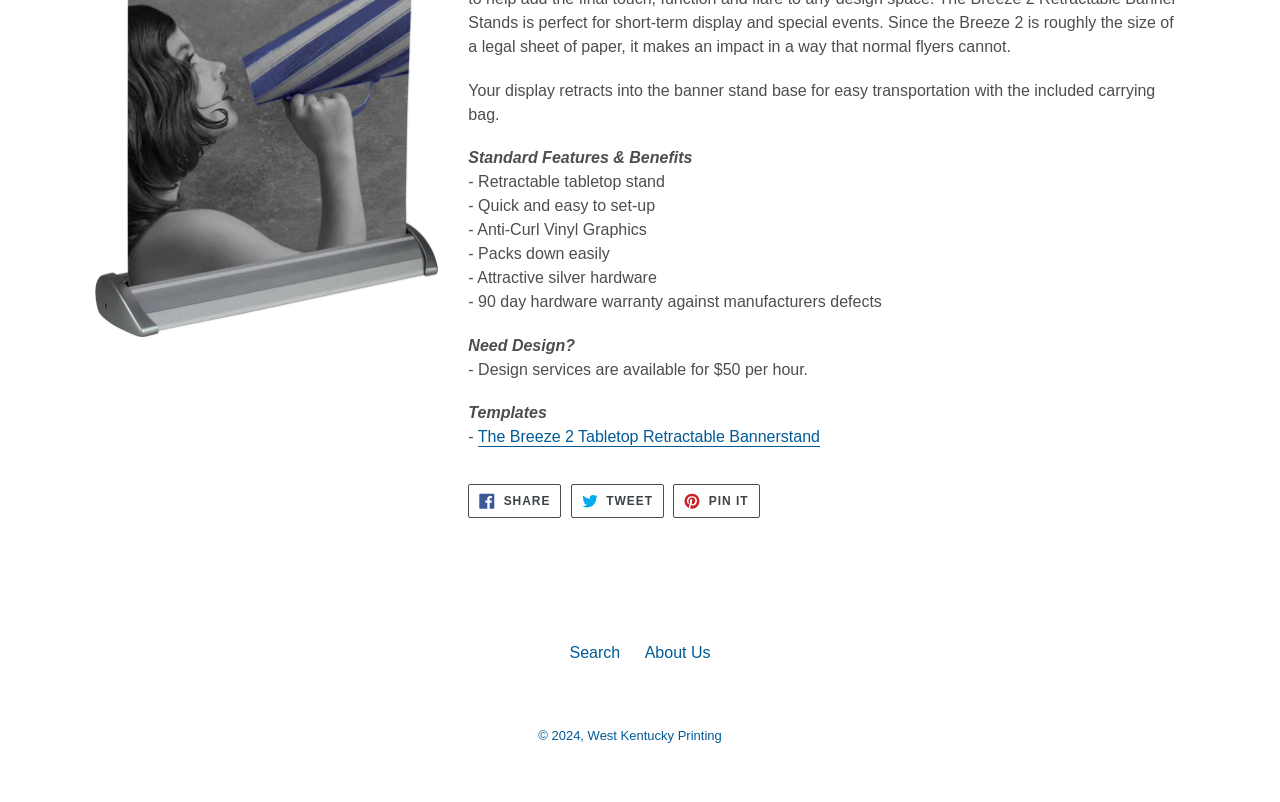Based on the element description About Us, identify the bounding box of the UI element in the given webpage screenshot. The coordinates should be in the format (top-left x, top-left y, bottom-right x, bottom-right y) and must be between 0 and 1.

[0.504, 0.803, 0.555, 0.824]